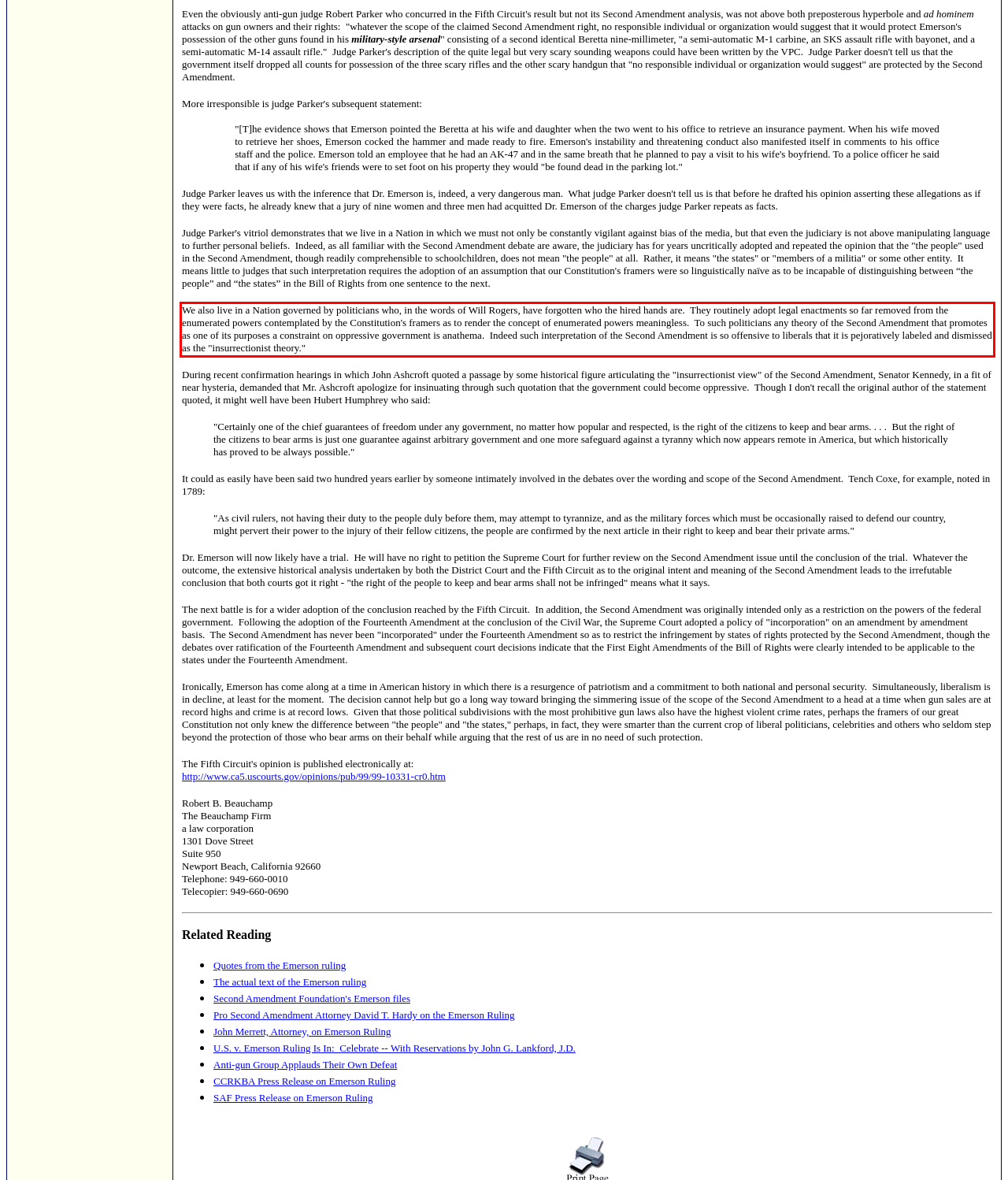Please analyze the screenshot of a webpage and extract the text content within the red bounding box using OCR.

We also live in a Nation governed by politicians who, in the words of Will Rogers, have forgotten who the hired hands are. They routinely adopt legal enactments so far removed from the enumerated powers contemplated by the Constitution's framers as to render the concept of enumerated powers meaningless. To such politicians any theory of the Second Amendment that promotes as one of its purposes a constraint on oppressive government is anathema. Indeed such interpretation of the Second Amendment is so offensive to liberals that it is pejoratively labeled and dismissed as the "insurrectionist theory."